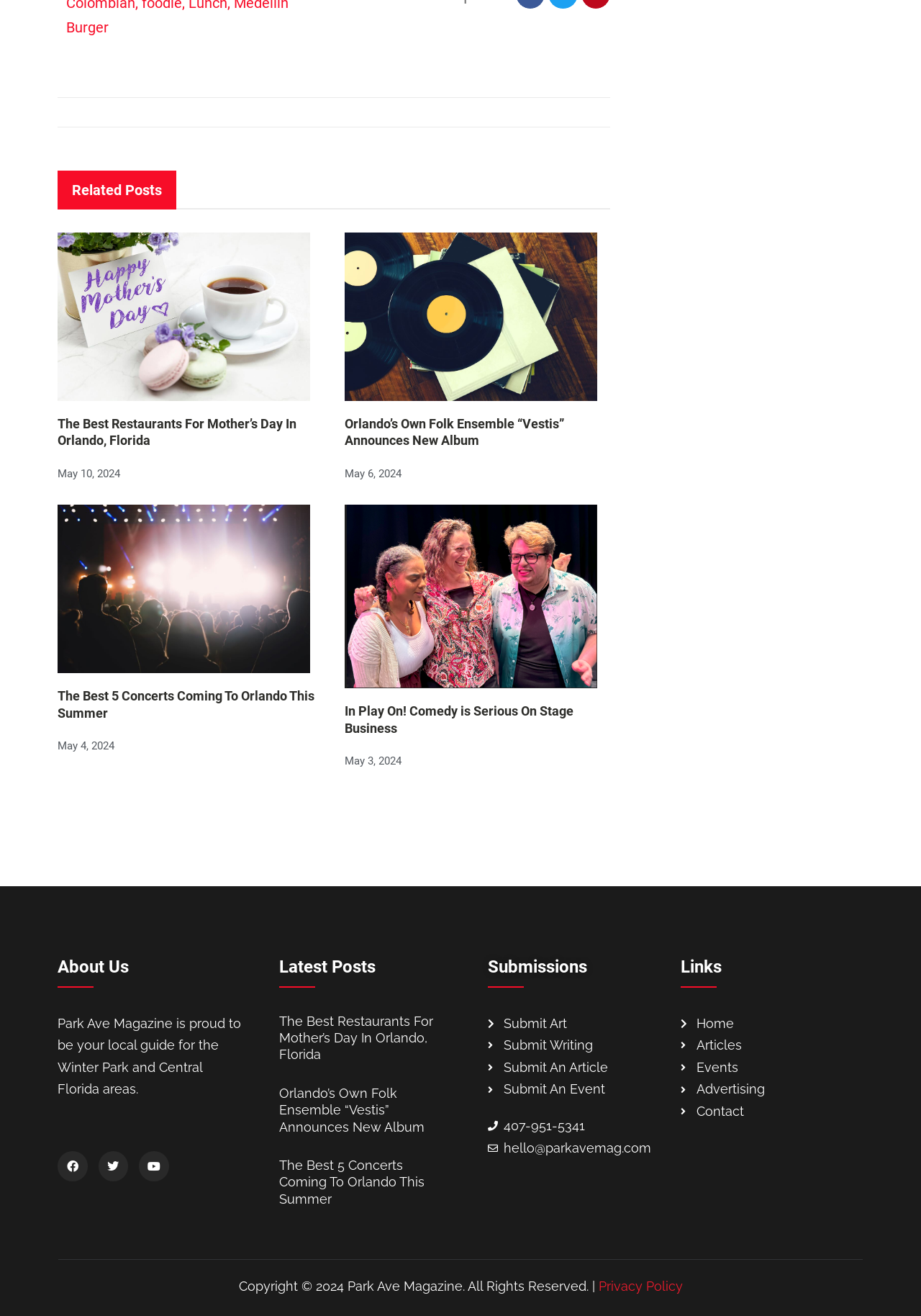Kindly determine the bounding box coordinates for the clickable area to achieve the given instruction: "Visit 'Vestis'".

[0.374, 0.177, 0.648, 0.305]